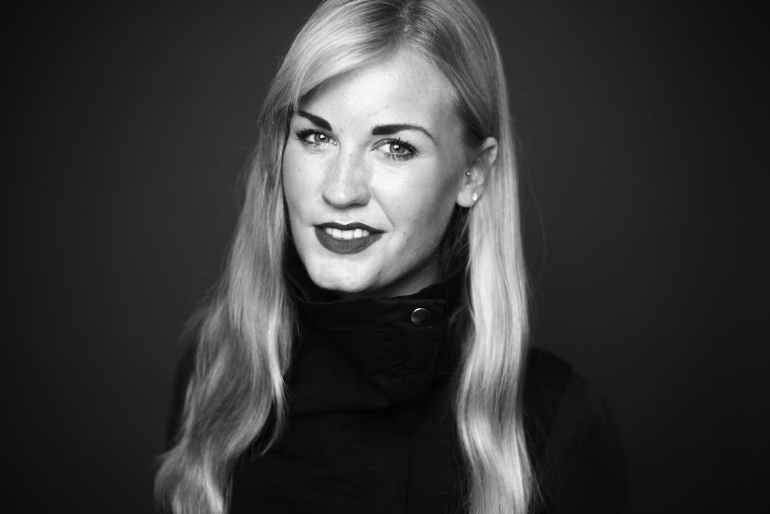Please look at the image and answer the question with a detailed explanation: What is the color of Meredith Holbrook's jacket?

The caption describes Meredith Holbrook as wearing a 'stylish black jacket', which provides the answer to the question.